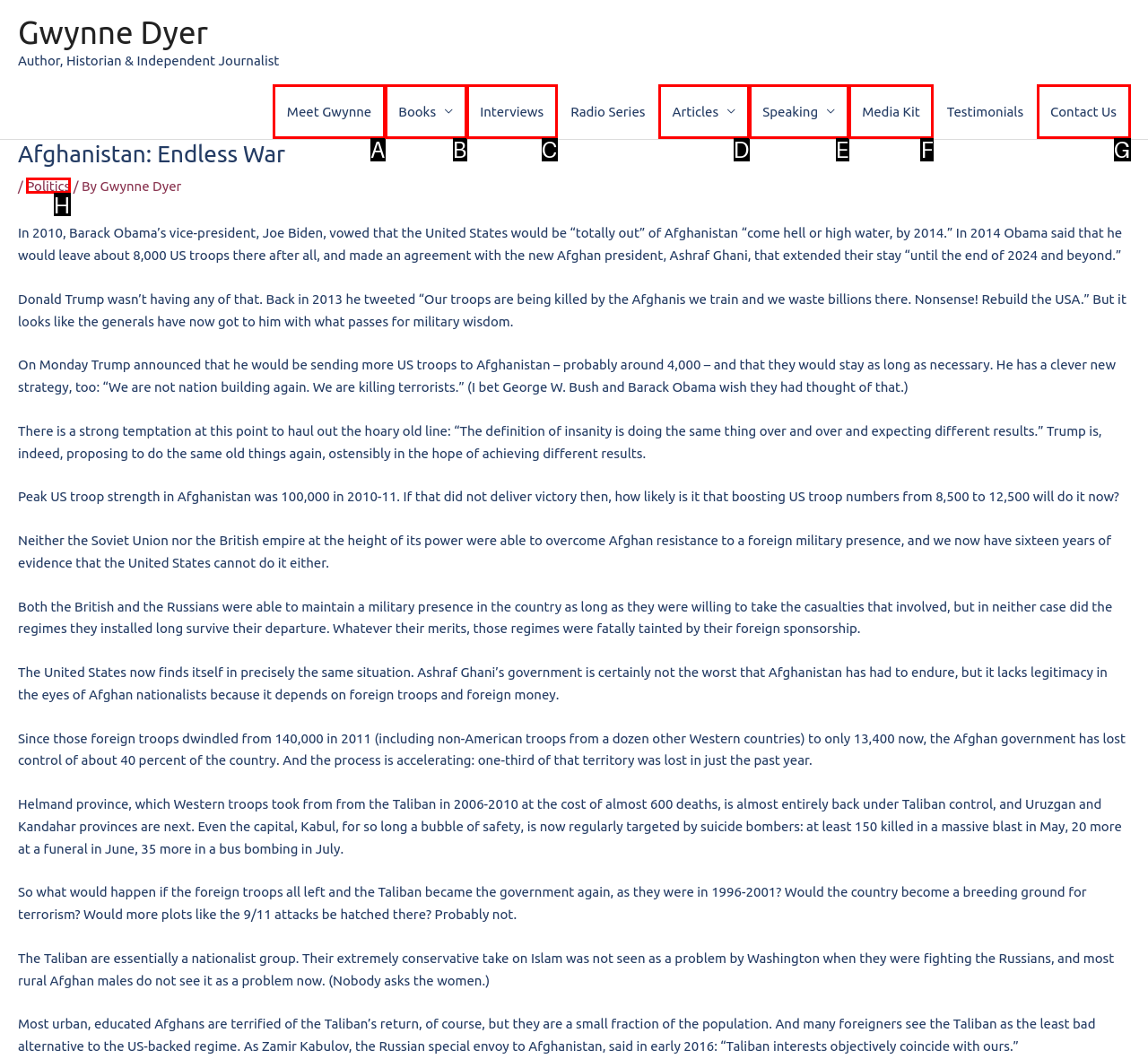Choose the option that best matches the element: Interviews
Respond with the letter of the correct option.

C